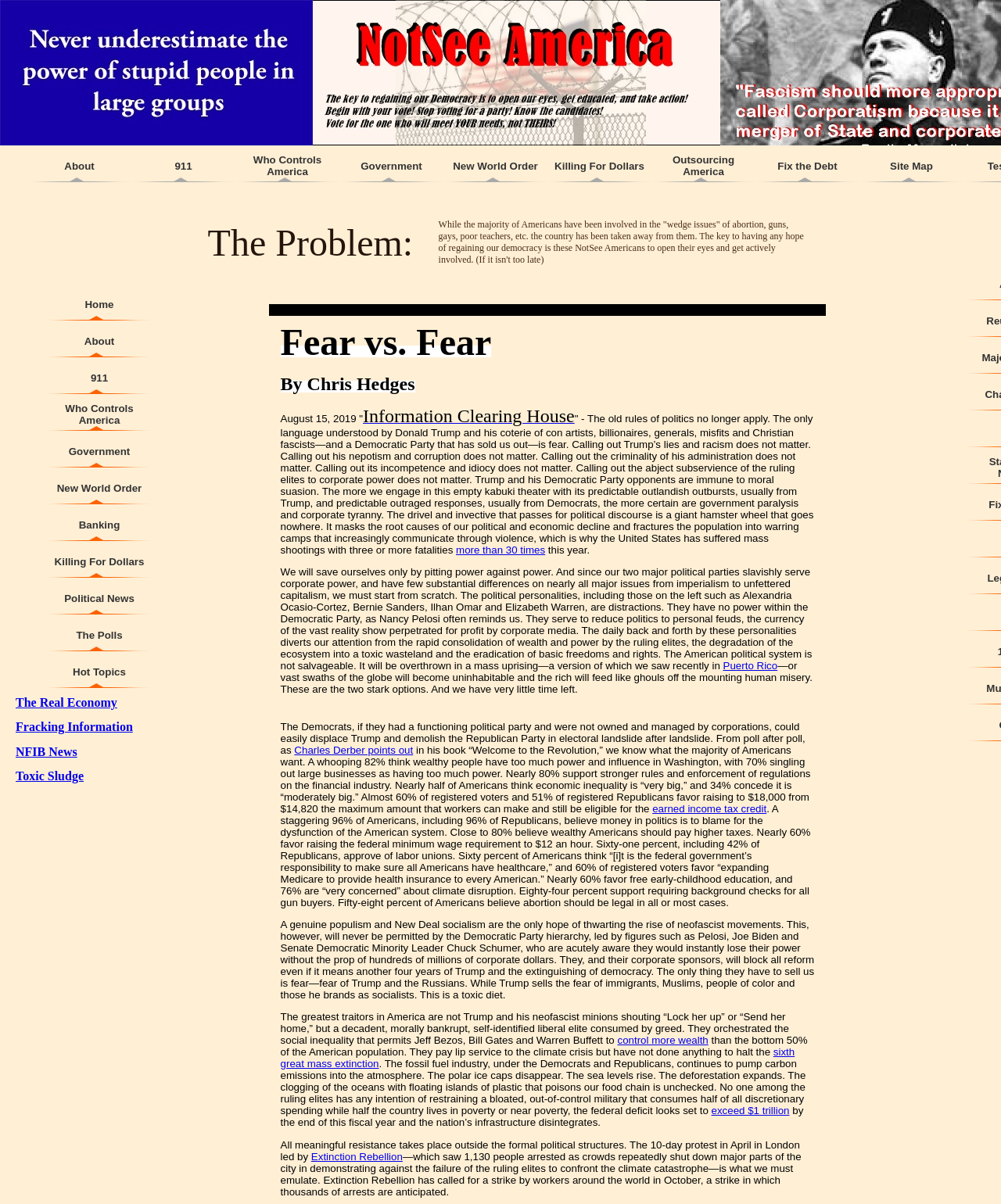Can you identify the bounding box coordinates of the clickable region needed to carry out this instruction: 'Learn about New World Order'? The coordinates should be four float numbers within the range of 0 to 1, stated as [left, top, right, bottom].

[0.445, 0.133, 0.545, 0.143]